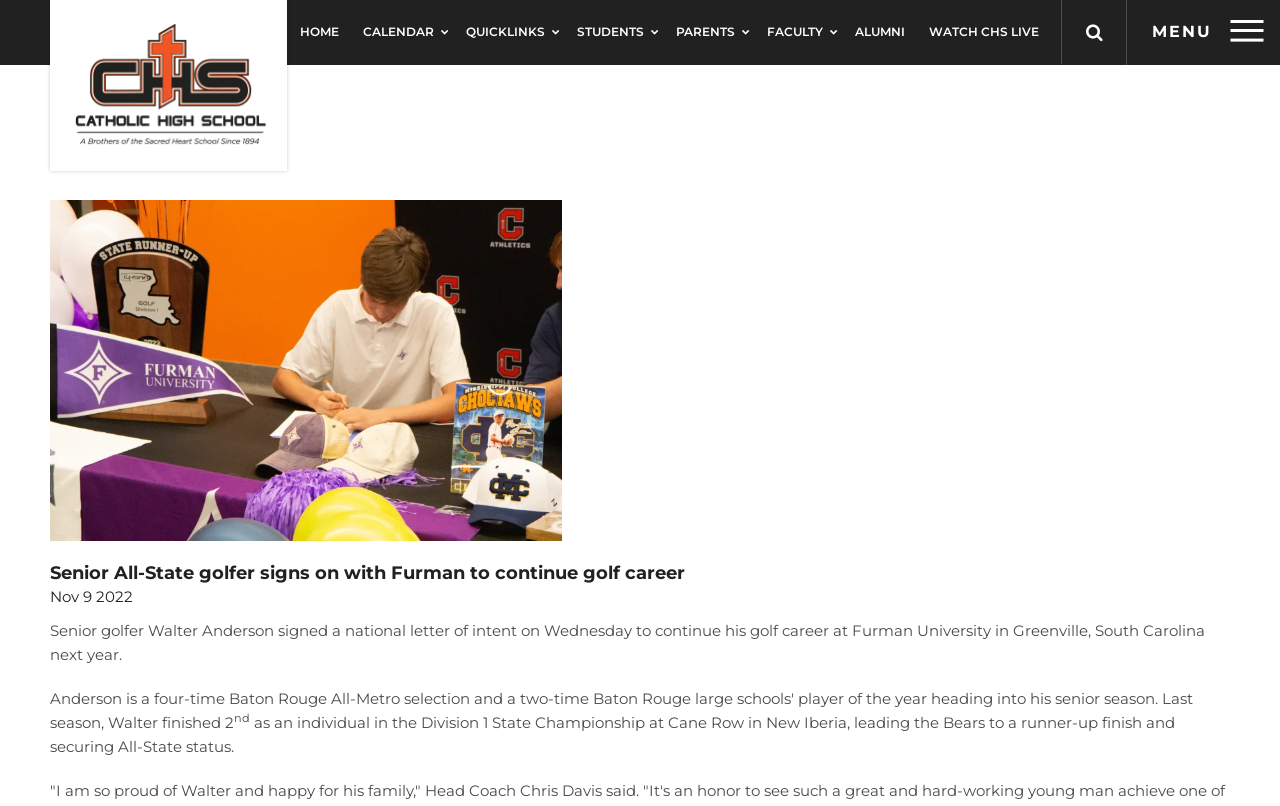Provide the bounding box coordinates for the UI element that is described by this text: "myCHS(opens in new window/tab)". The coordinates should be in the form of four float numbers between 0 and 1: [left, top, right, bottom].

[0.698, 0.105, 0.784, 0.154]